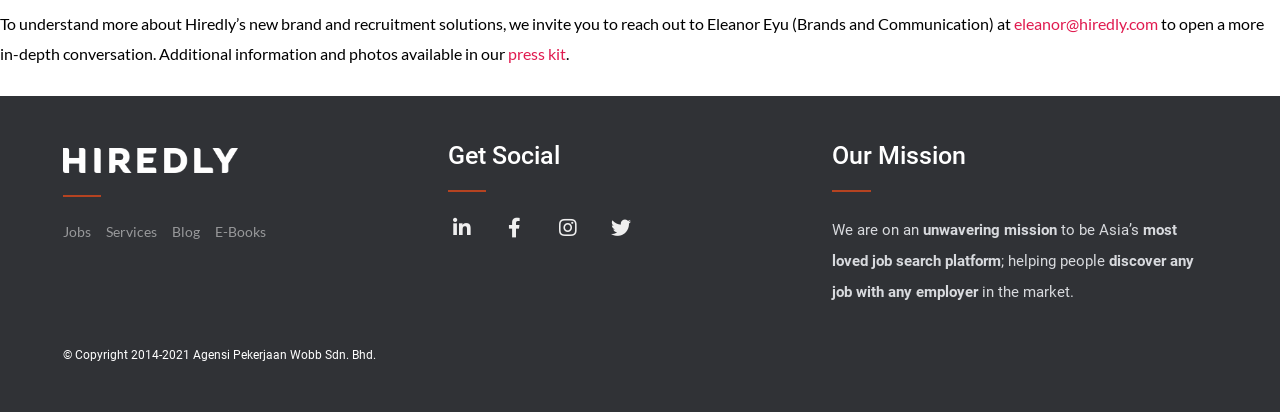What is the company's mission?
Using the image, provide a concise answer in one word or a short phrase.

To be Asia's most loved job search platform